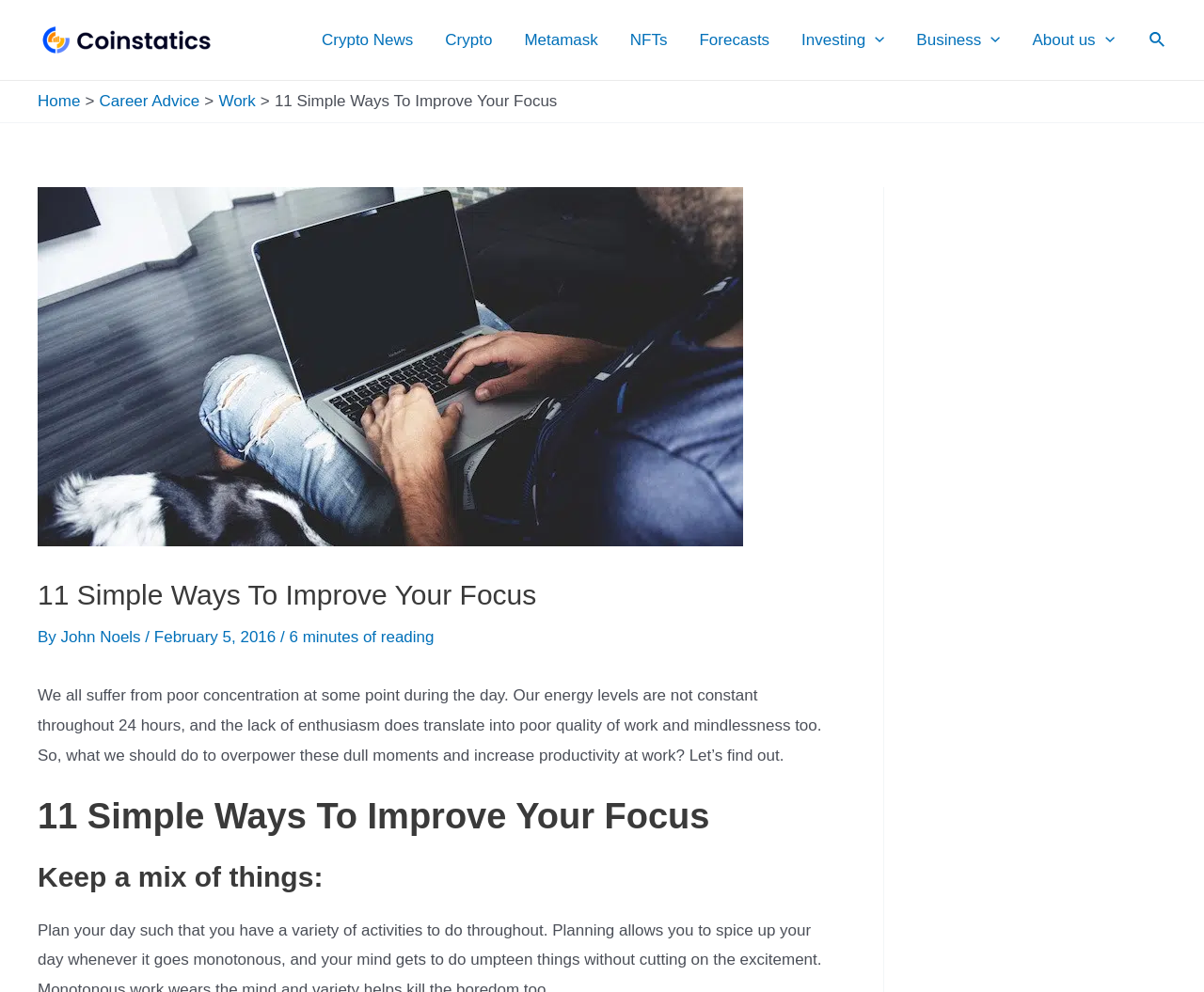Describe in detail what you see on the webpage.

The webpage is about improving focus at work, with a title "11 Simple Ways To Improve Your Focus". At the top left, there is a link to "Coinstatics" accompanied by an image. Next to it, there is a navigation menu with links to "Crypto News", "Crypto", "Metamask", "NFTs", "Forecasts", and two menu toggles for "Investing" and "Business". 

On the top right, there is a search icon link with an image. Below the navigation menu, there is a breadcrumb navigation with links to "Home", "Career Advice", and "Work". 

The main content of the webpage starts with a heading "11 Simple Ways To Improve Your Focus" followed by an image and a brief introduction to the topic. The introduction explains that everyone suffers from poor concentration at some point during the day and that it affects the quality of work. 

Below the introduction, there is a section with a heading "11 Simple Ways To Improve Your Focus" and another heading "Keep a mix of things:". The rest of the content is not shown in the accessibility tree, but it is likely to be a list of 11 simple ways to improve focus at work. 

At the bottom of the page, there is a complementary section with an advertisement iframe.